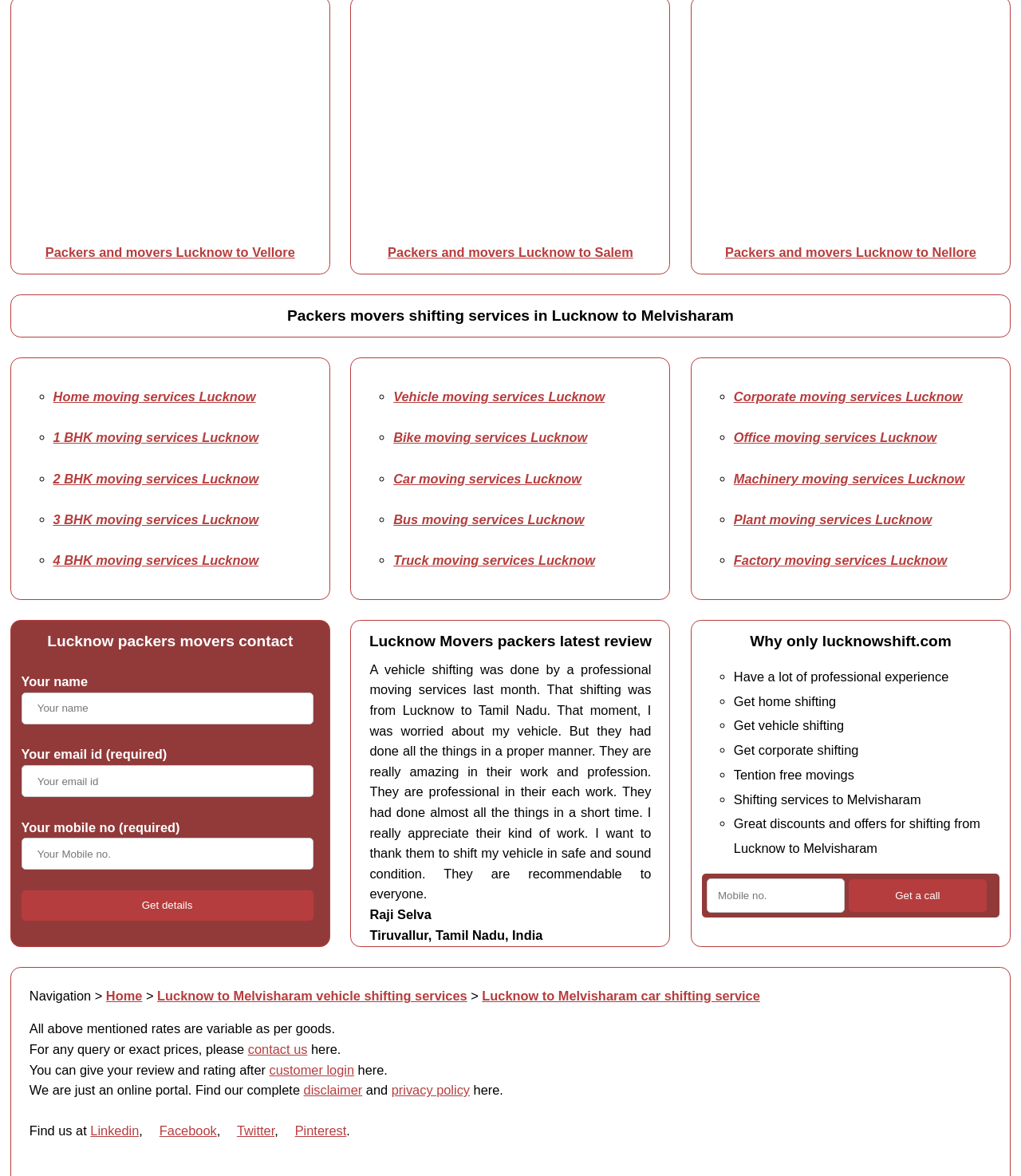What is the destination city for the shifting services mentioned on the webpage?
Look at the image and construct a detailed response to the question.

The webpage mentions shifting services from Lucknow to Melvisharam, as indicated by the heading 'Packers movers shifting services in Lucknow to Melvisharam' and other links on the webpage.